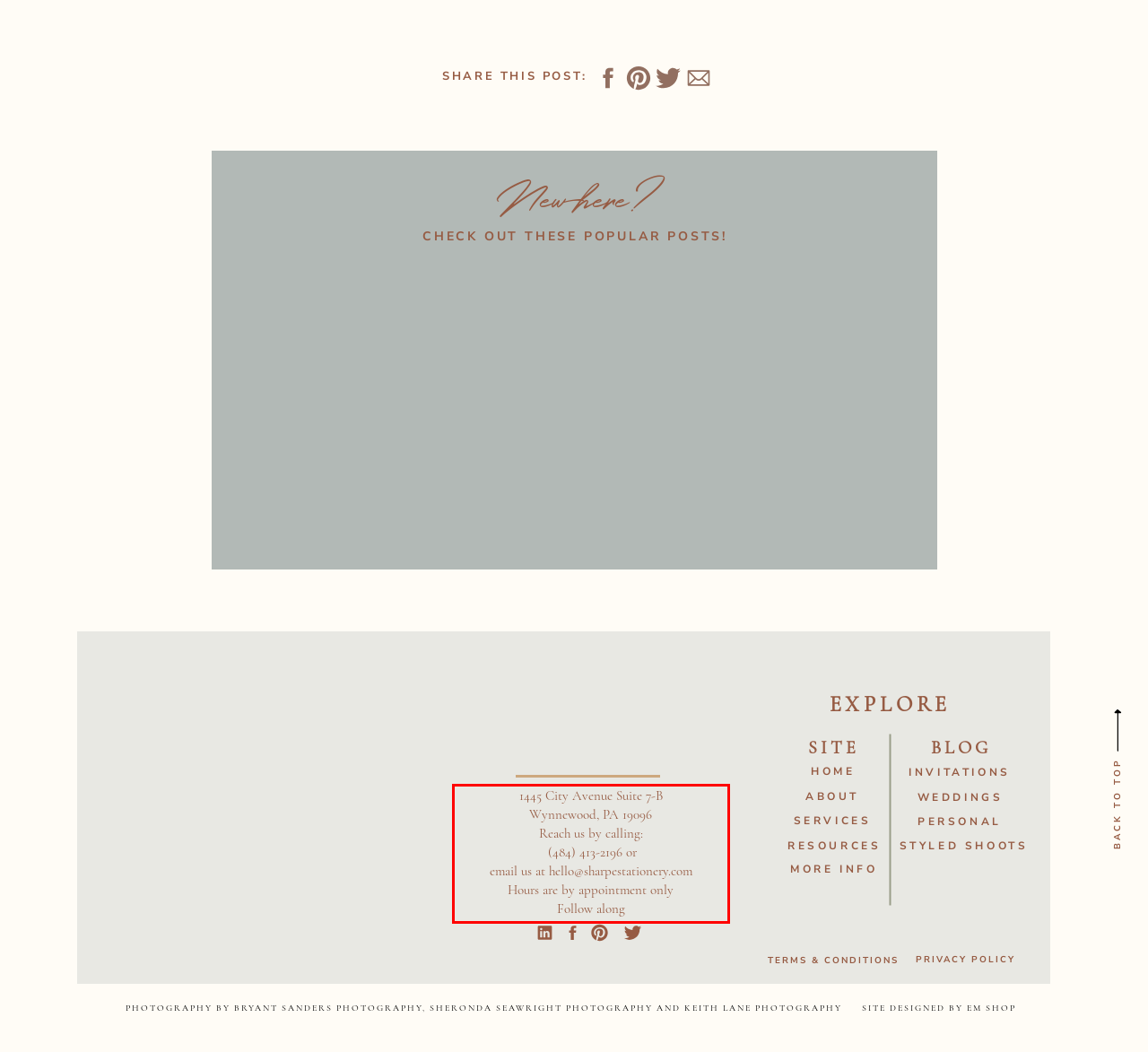You are presented with a screenshot containing a red rectangle. Extract the text found inside this red bounding box.

1445 City Avenue Suite 7-B Wynnewood, PA 19096 Reach us by calling: (484) 413-2196 or email us at hello@sharpestationery.com Hours are by appointment only Follow along